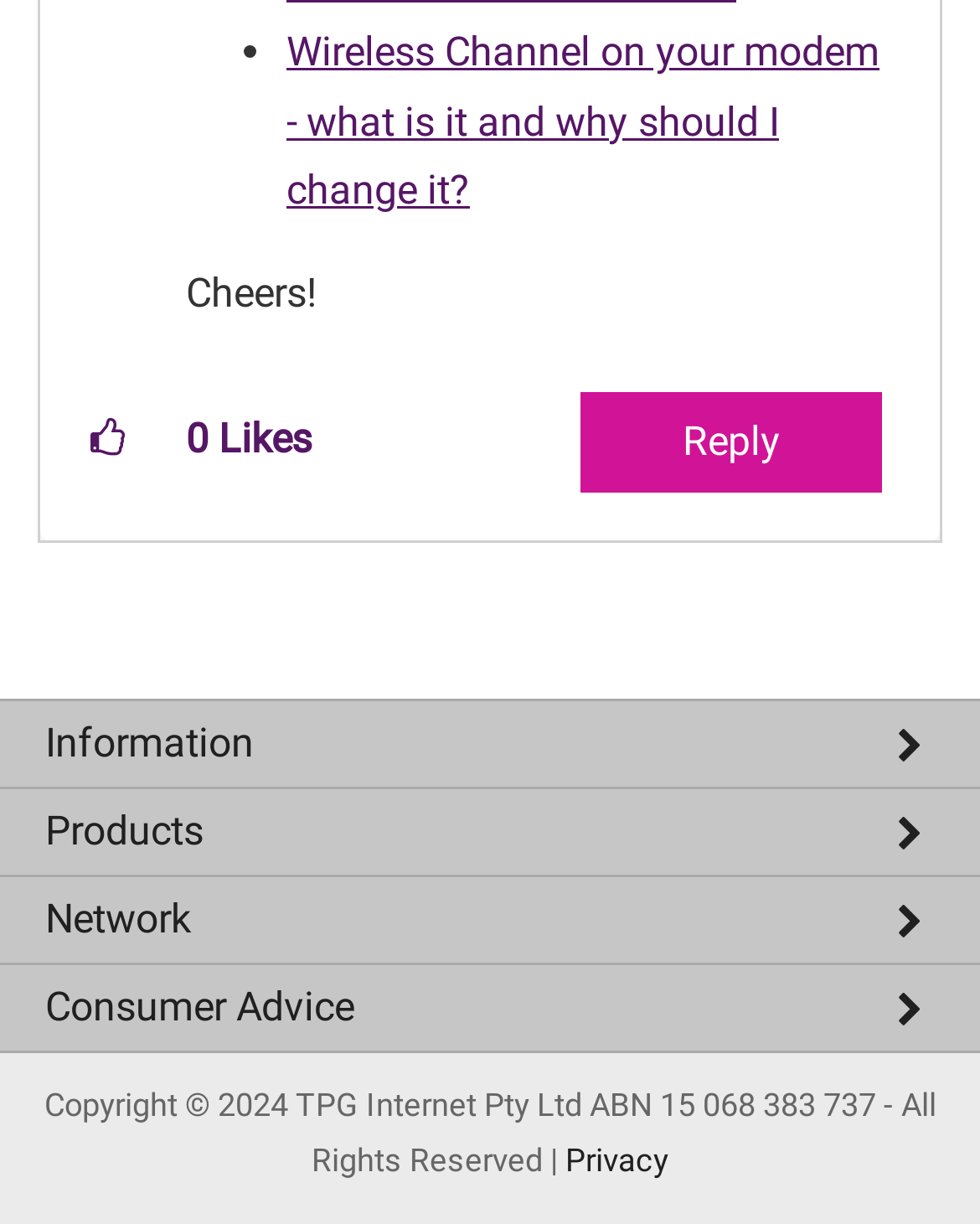Please specify the bounding box coordinates of the element that should be clicked to execute the given instruction: 'Click on the link to reply'. Ensure the coordinates are four float numbers between 0 and 1, expressed as [left, top, right, bottom].

[0.592, 0.32, 0.9, 0.402]